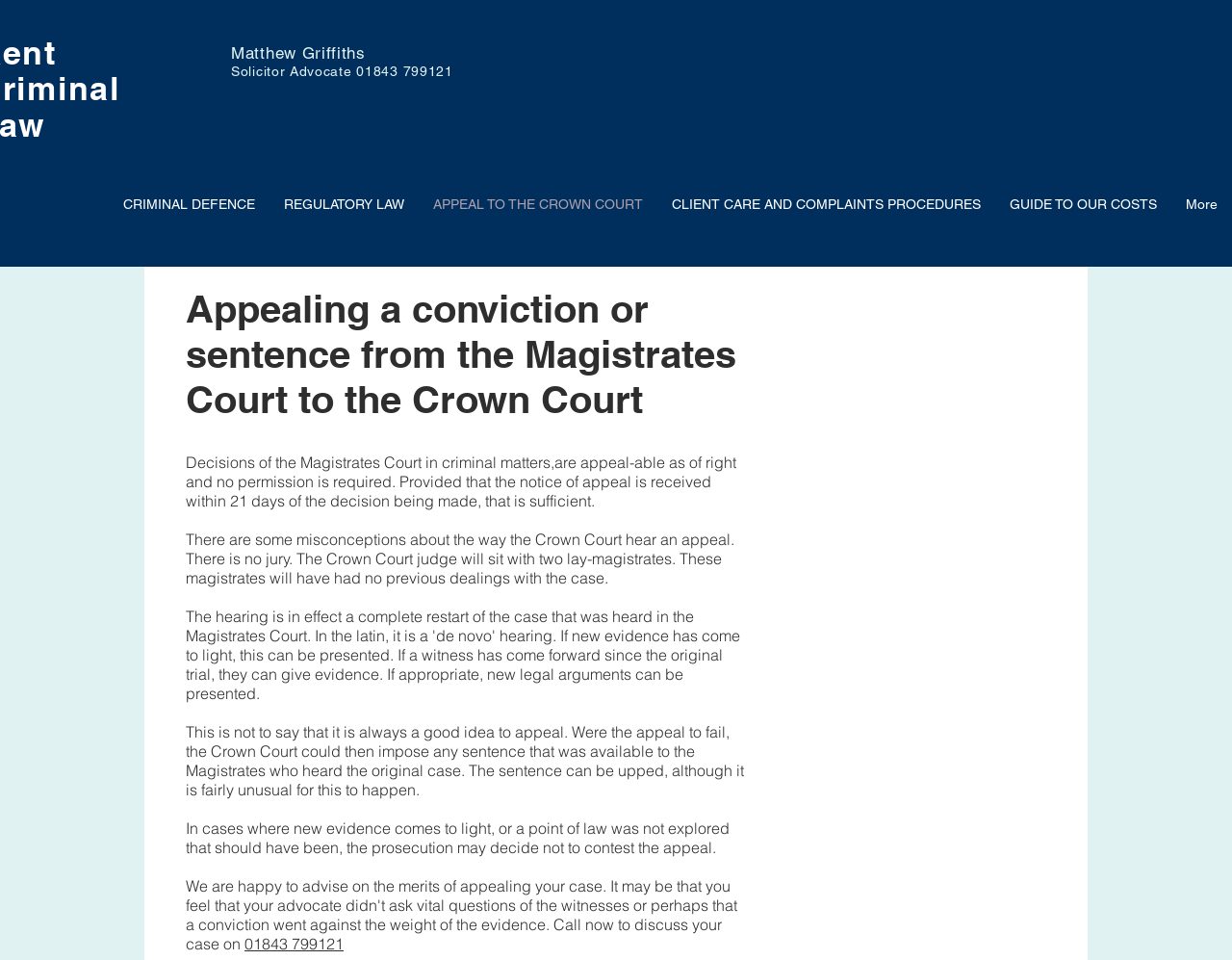Using the format (top-left x, top-left y, bottom-right x, bottom-right y), provide the bounding box coordinates for the described UI element. All values should be floating point numbers between 0 and 1: 01843 799121

[0.198, 0.973, 0.279, 0.993]